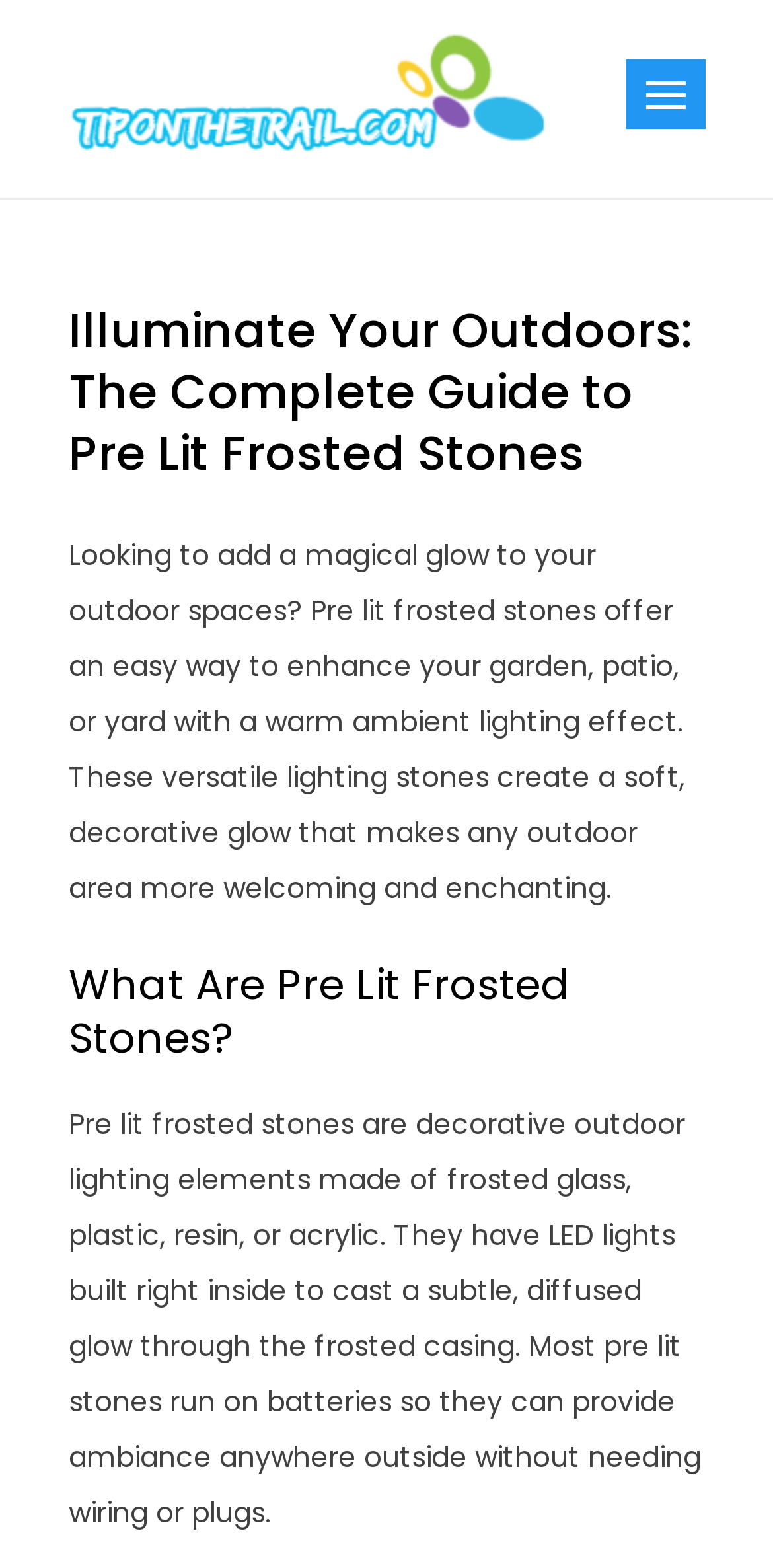Please find the bounding box for the UI component described as follows: "alt="Logo"".

[0.088, 0.013, 0.704, 0.114]